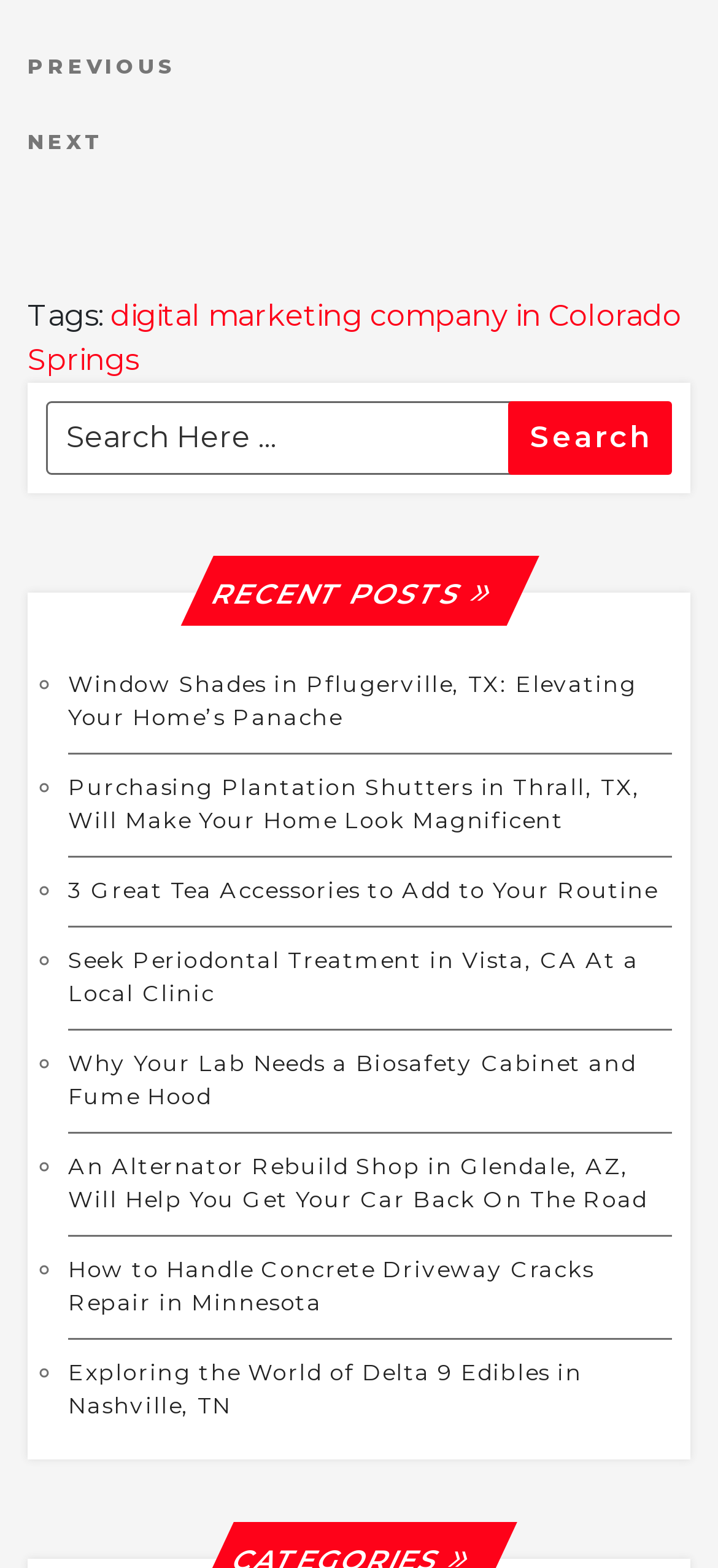Identify the bounding box coordinates of the clickable region required to complete the instruction: "Go to previous post". The coordinates should be given as four float numbers within the range of 0 and 1, i.e., [left, top, right, bottom].

[0.038, 0.033, 0.962, 0.052]